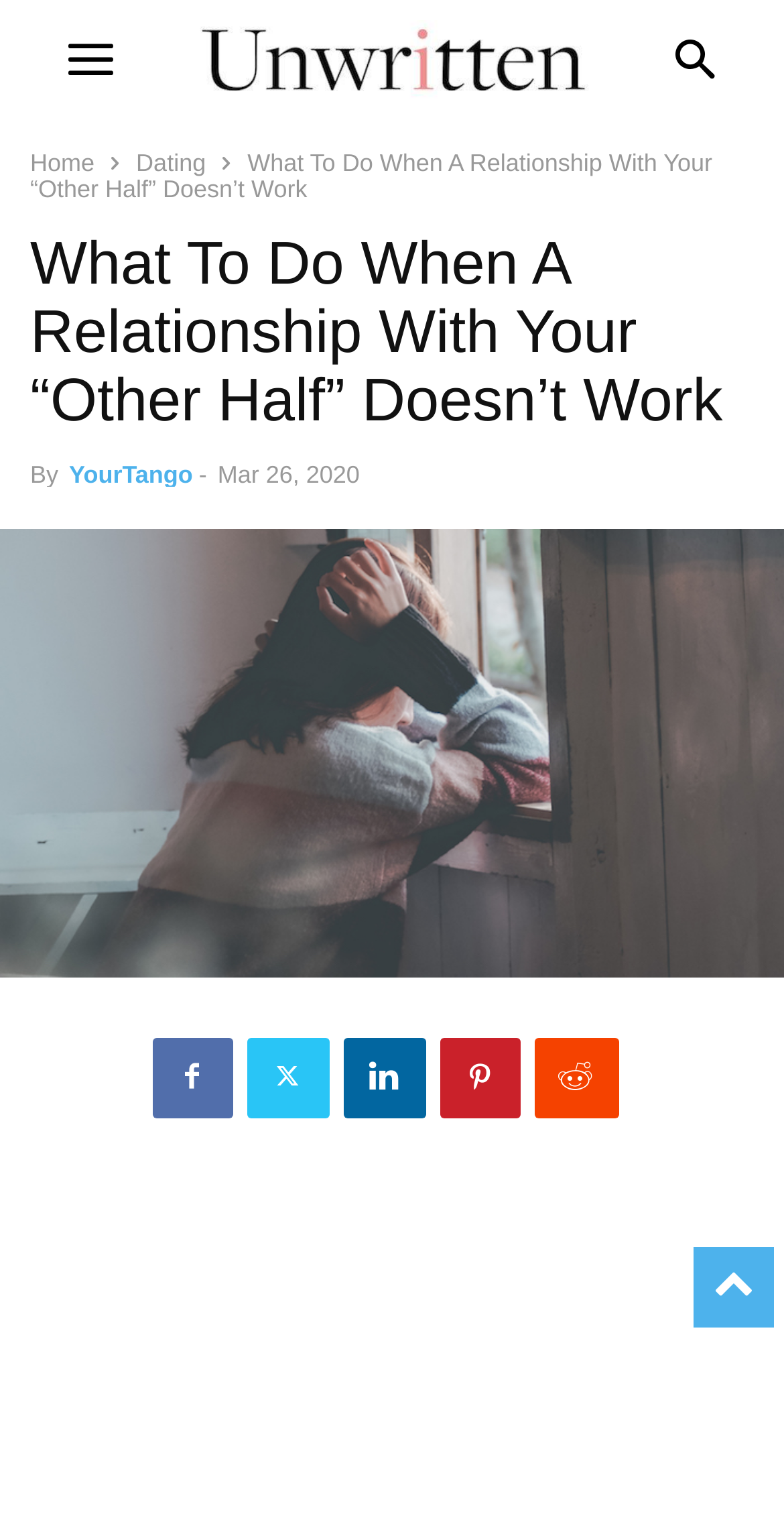Determine the bounding box coordinates for the area that should be clicked to carry out the following instruction: "go to home page".

[0.038, 0.097, 0.121, 0.116]